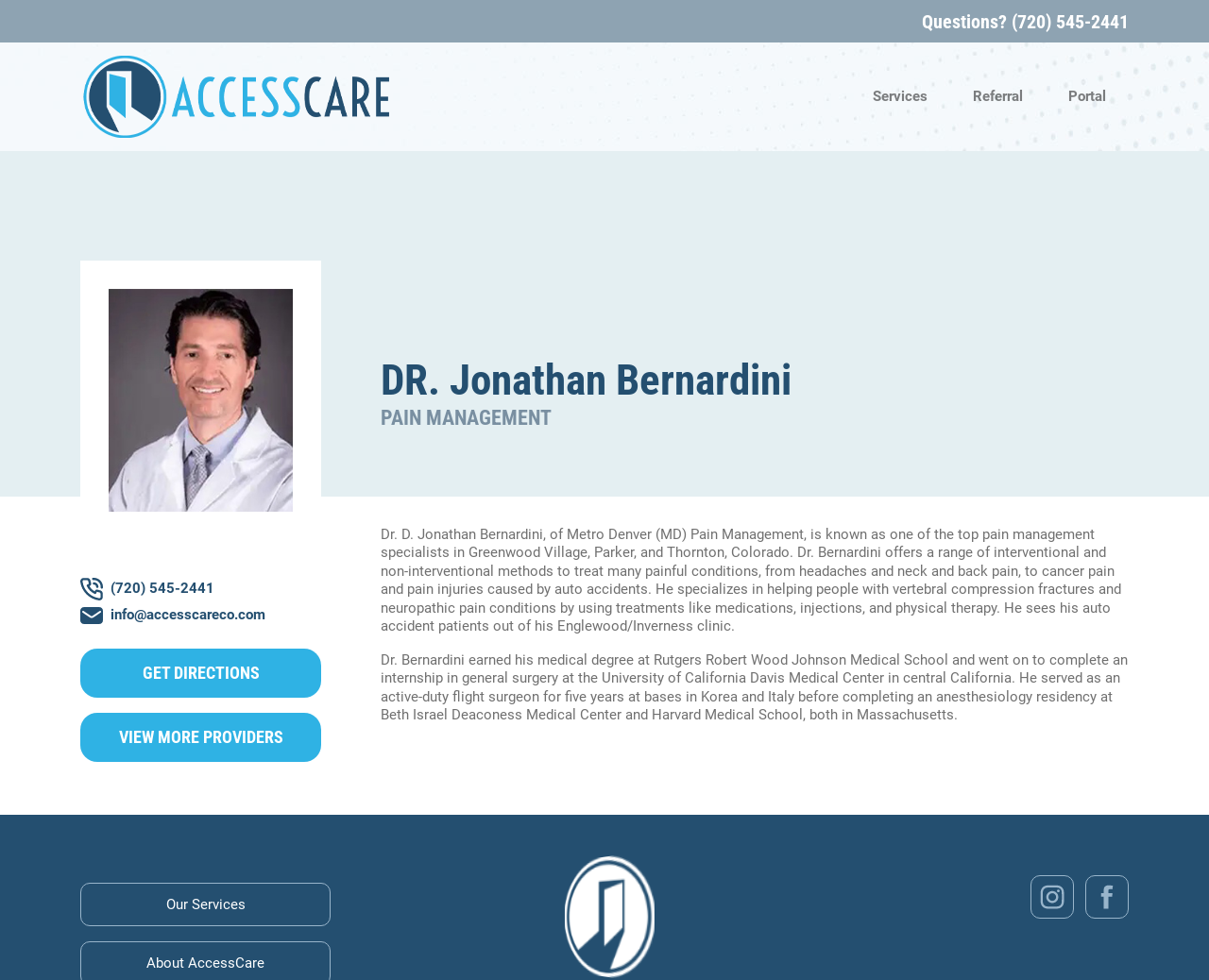Please determine the bounding box coordinates of the area that needs to be clicked to complete this task: 'Send an email to info@accesscareco.com'. The coordinates must be four float numbers between 0 and 1, formatted as [left, top, right, bottom].

[0.066, 0.617, 0.266, 0.639]